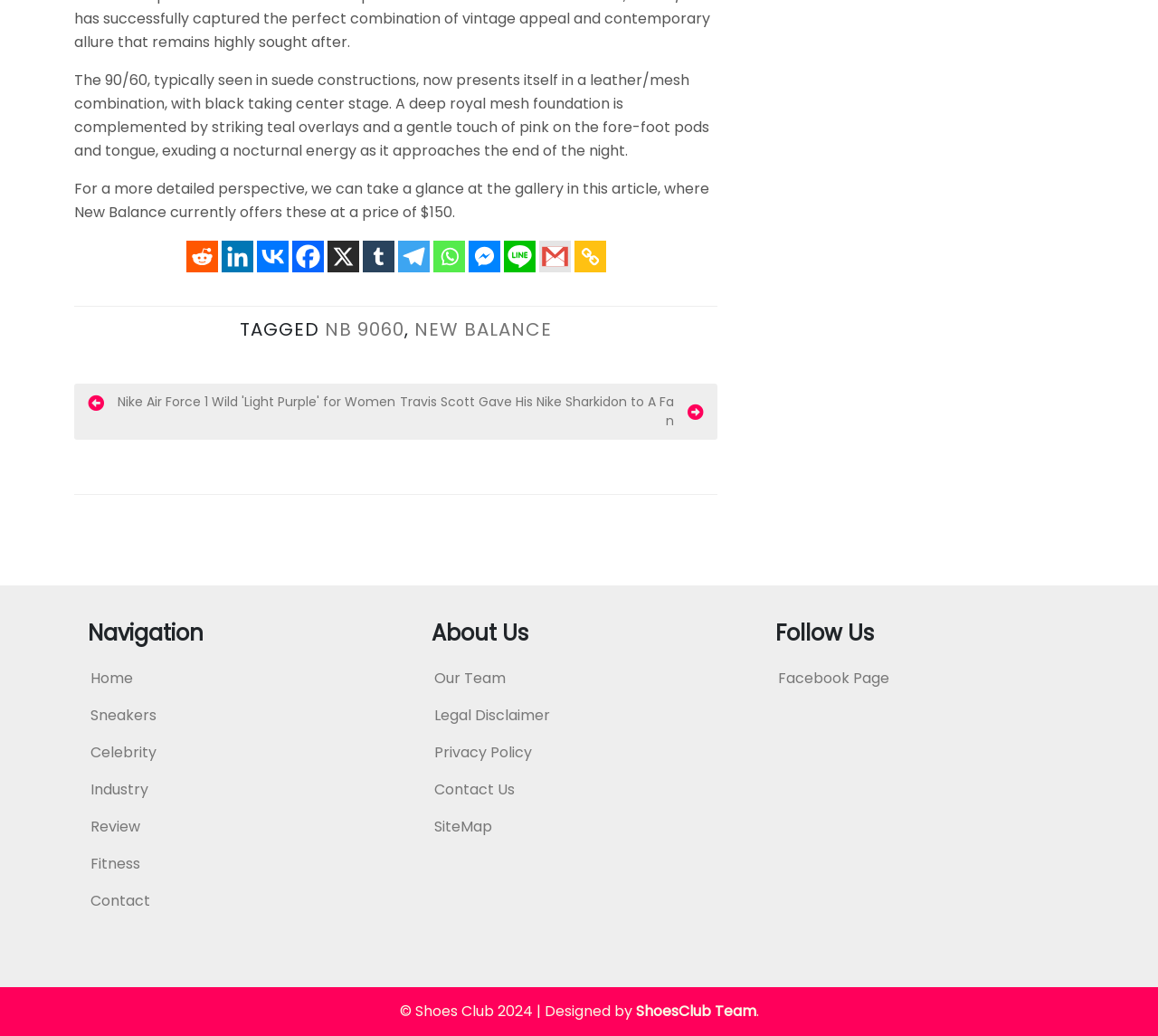Please provide a comprehensive answer to the question based on the screenshot: What is the price of the New Balance shoes?

The answer can be found in the second paragraph of the article, where it states 'New Balance currently offers these at a price of $150.'